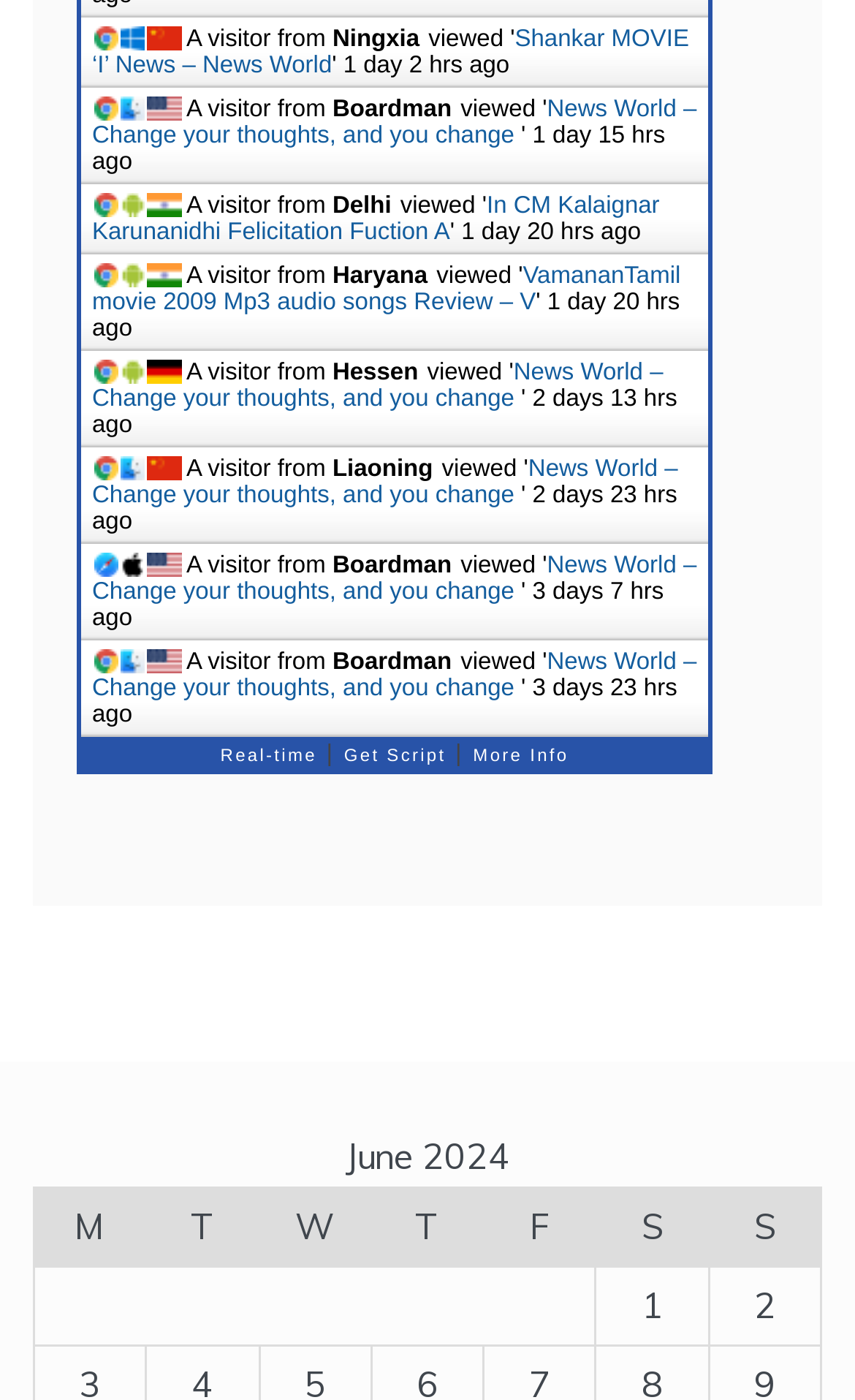What is the link text of the second link?
Give a one-word or short phrase answer based on the image.

News World – Change your thoughts, and you change